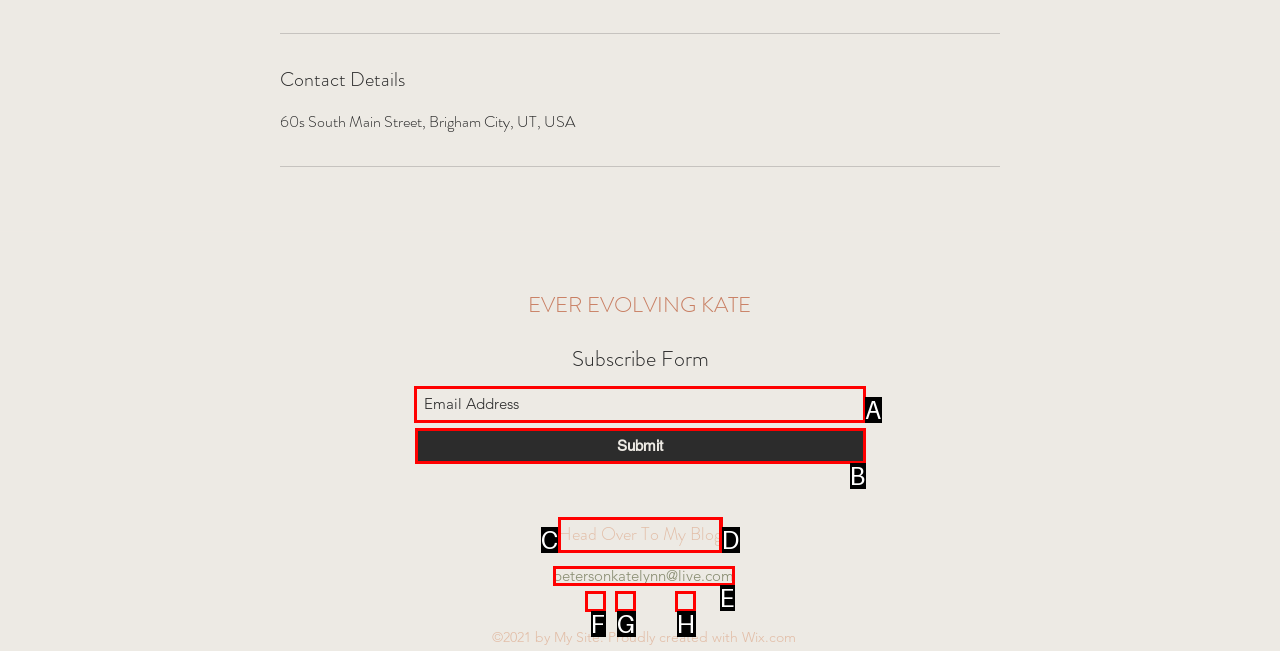To complete the task: Enter email address, select the appropriate UI element to click. Respond with the letter of the correct option from the given choices.

A